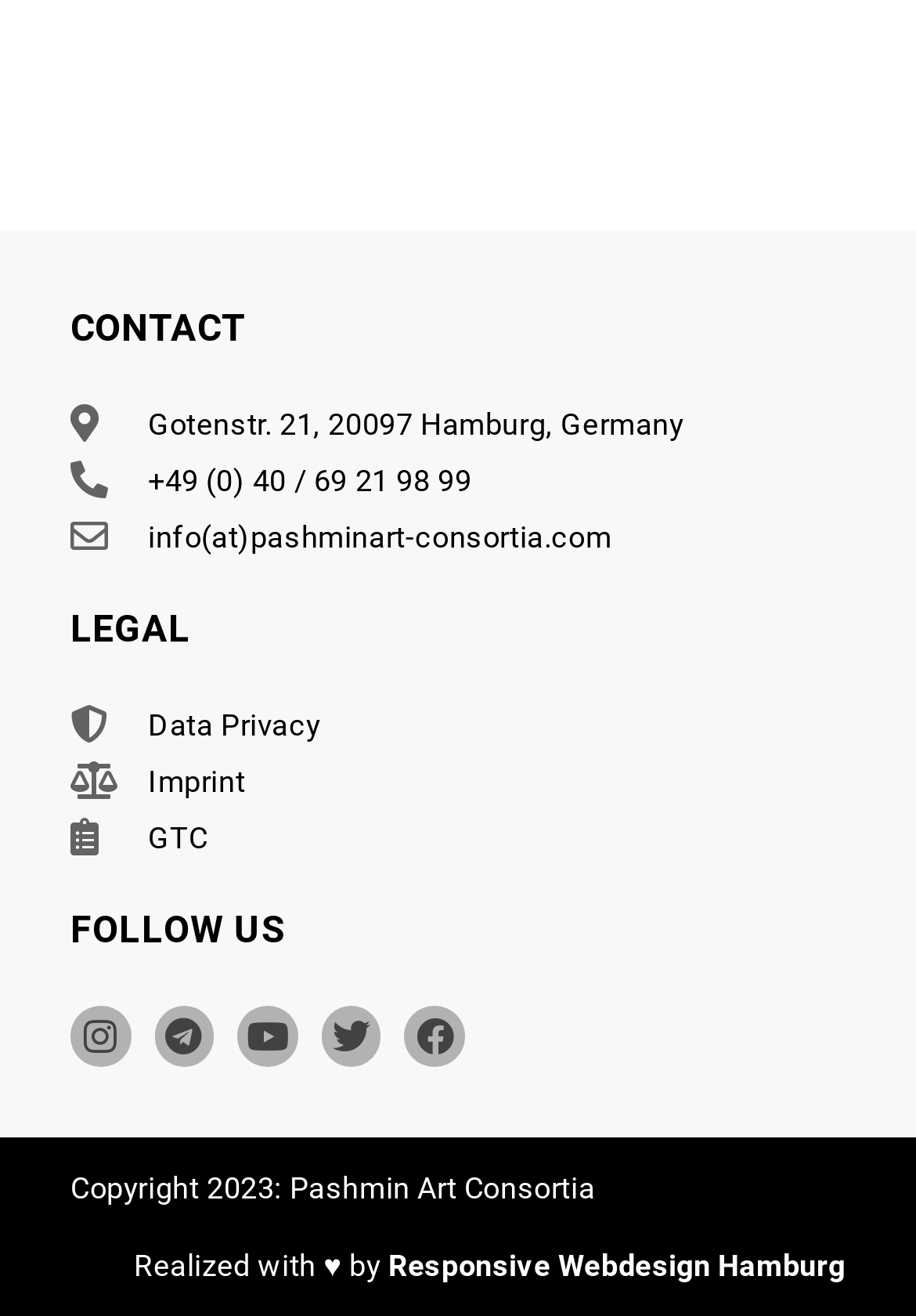Can you identify the bounding box coordinates of the clickable region needed to carry out this instruction: 'View Data Privacy'? The coordinates should be four float numbers within the range of 0 to 1, stated as [left, top, right, bottom].

[0.077, 0.537, 0.923, 0.565]